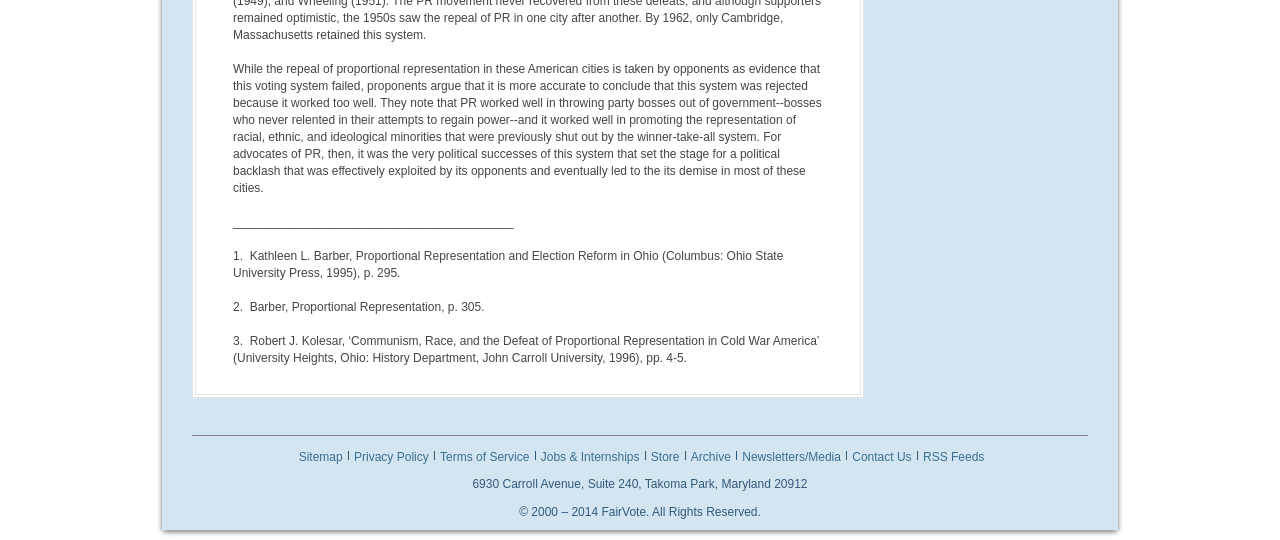Determine the bounding box coordinates of the clickable element to complete this instruction: "go to Jobs & Internships". Provide the coordinates in the format of four float numbers between 0 and 1, [left, top, right, bottom].

[0.419, 0.831, 0.501, 0.861]